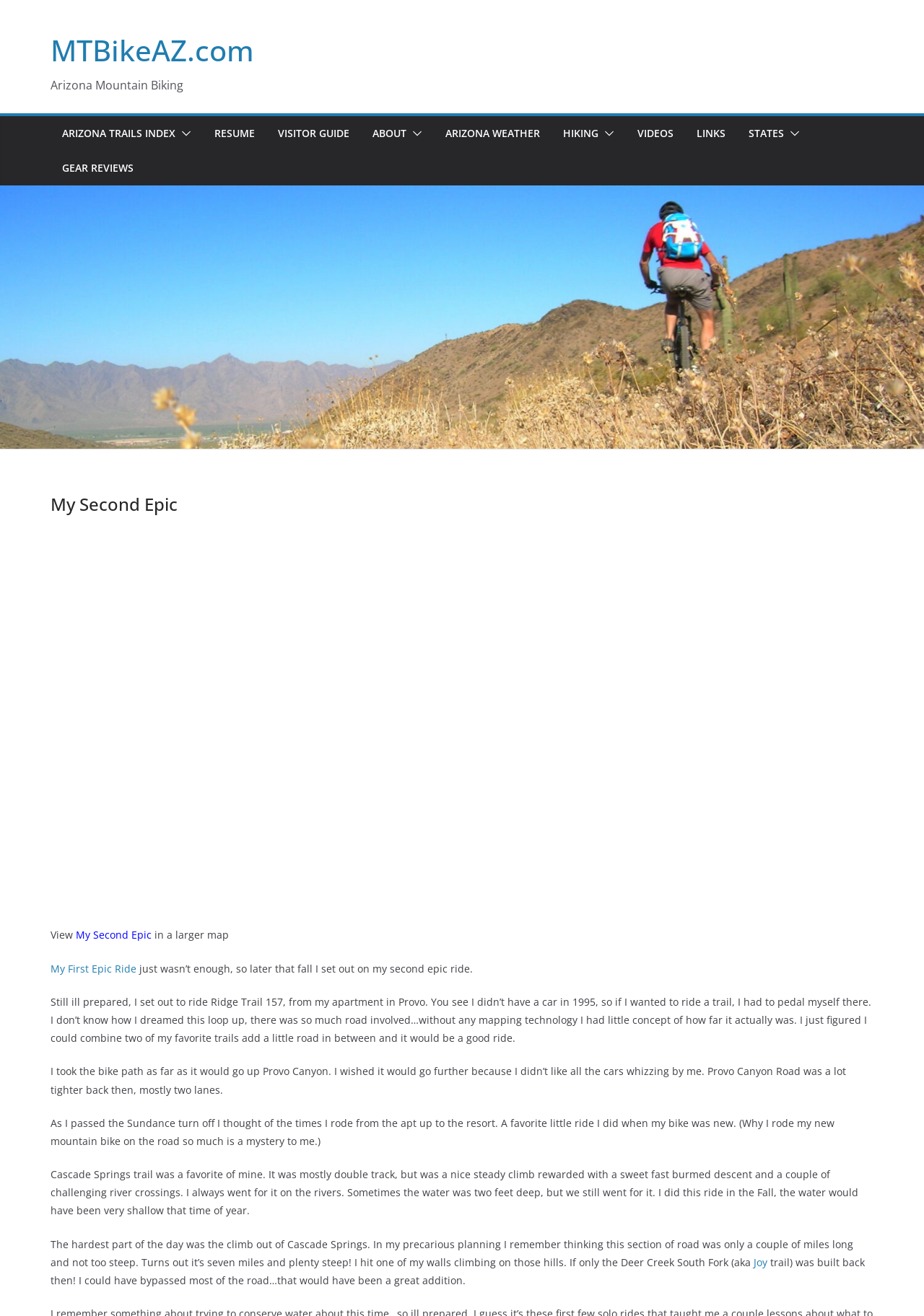Identify the bounding box coordinates of the clickable region to carry out the given instruction: "Share on Facebook".

None